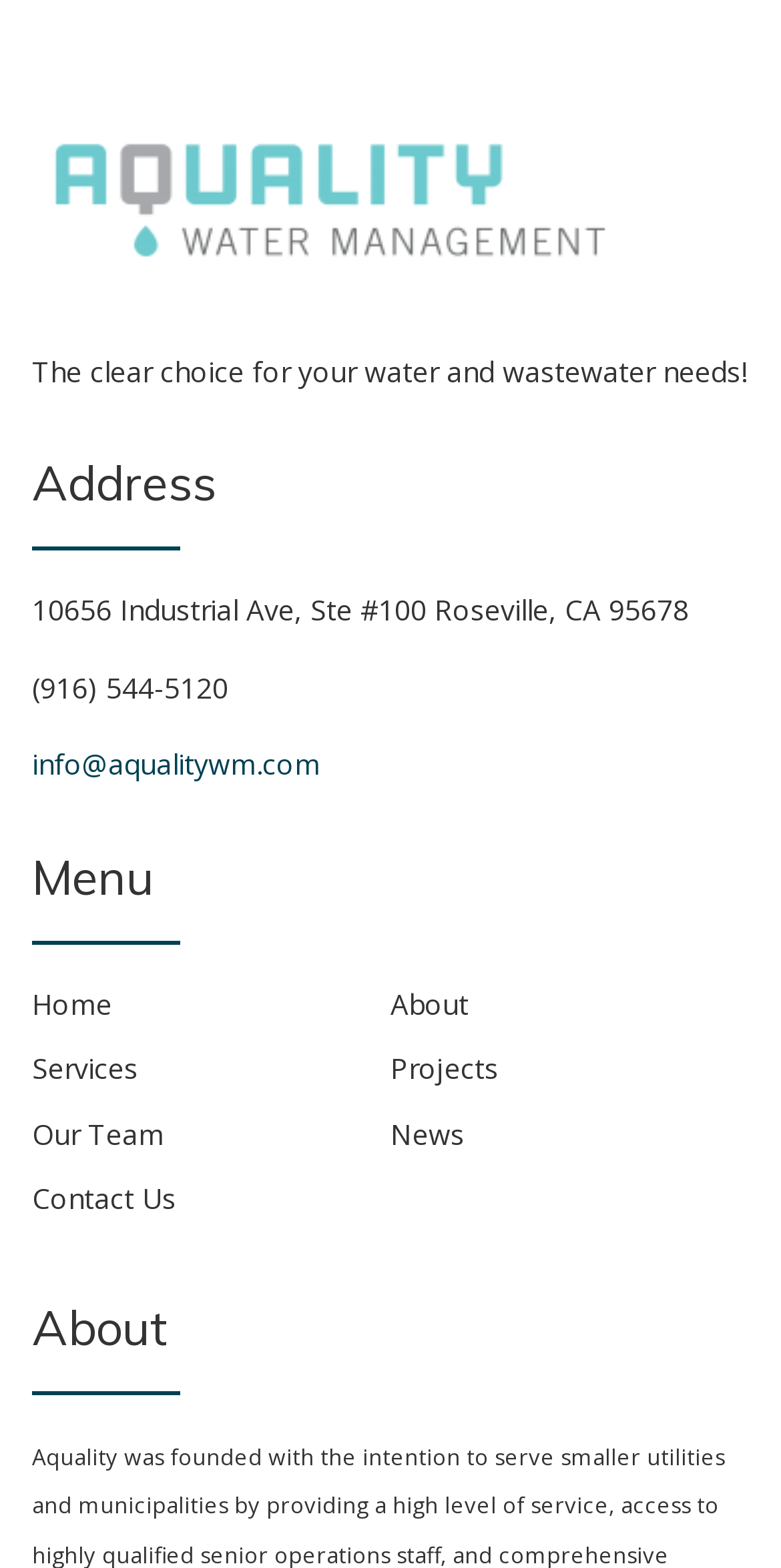What is the second menu item?
Give a comprehensive and detailed explanation for the question.

I looked at the link elements under the 'Menu' heading and found that the second menu item is 'About', which is located to the right of the 'Home' menu item.